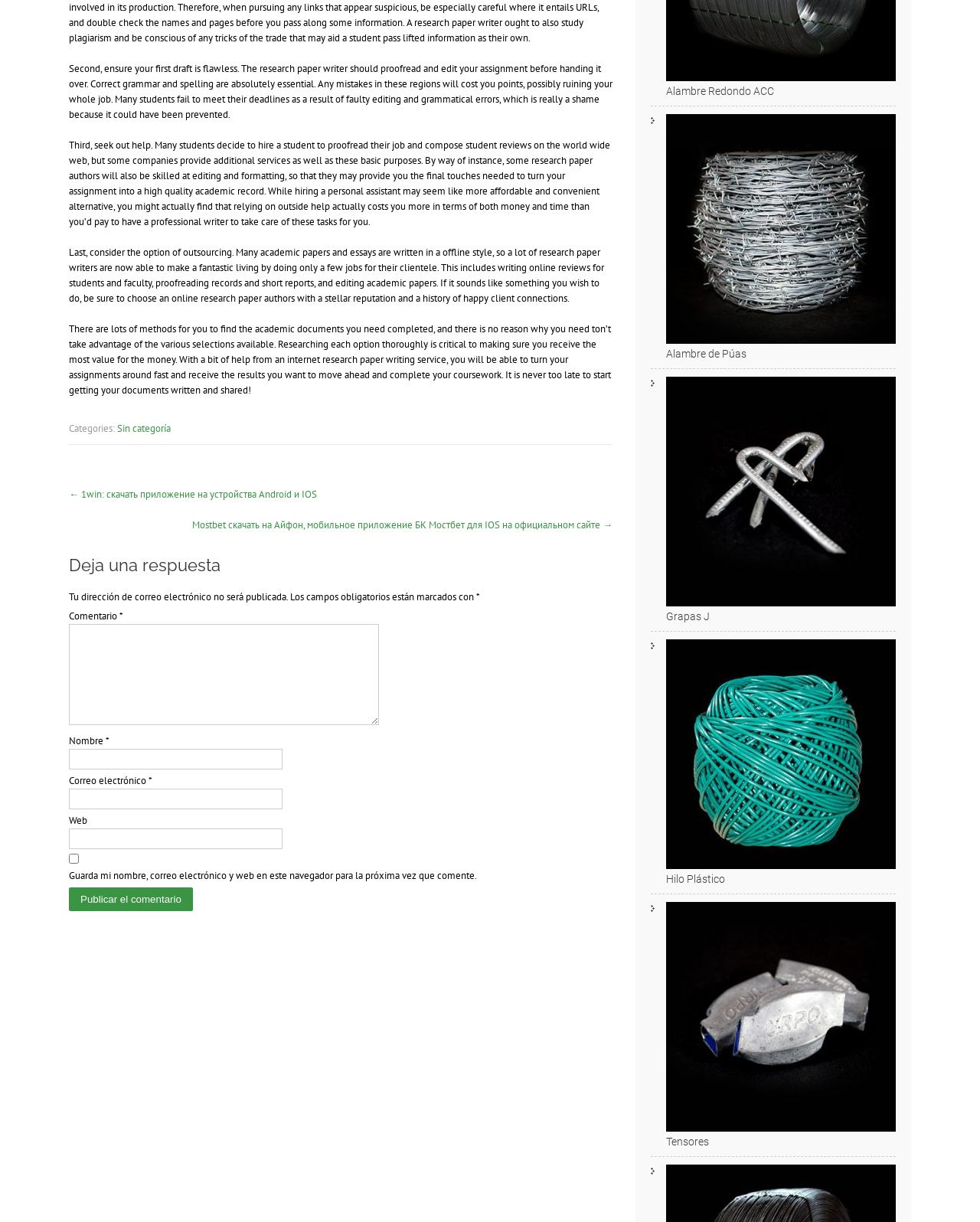Given the webpage screenshot and the description, determine the bounding box coordinates (top-left x, top-left y, bottom-right x, bottom-right y) that define the location of the UI element matching this description: parent_node: Comentario * name="comment"

[0.07, 0.511, 0.389, 0.593]